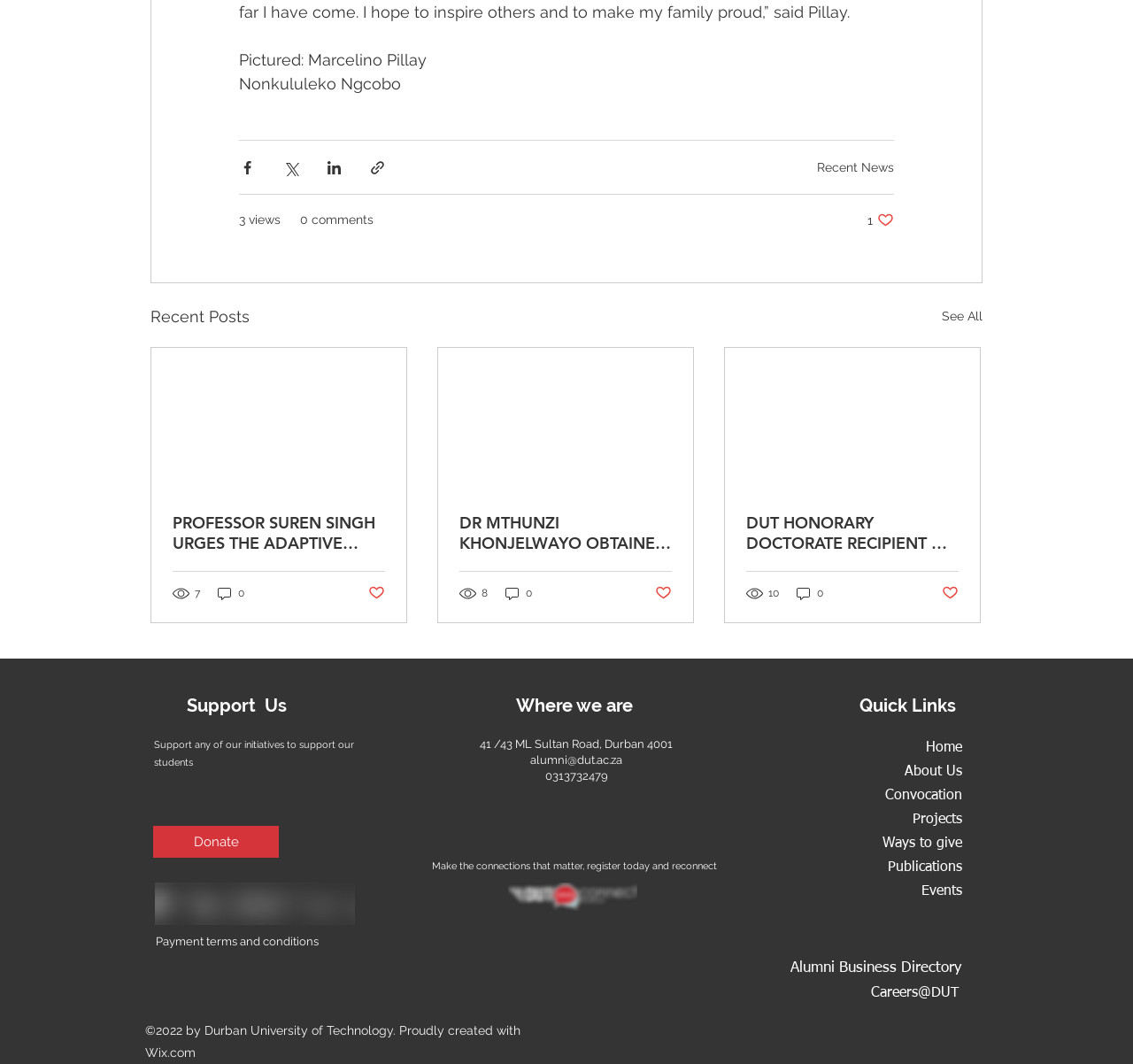What is the name of the person in the first article?
Look at the screenshot and respond with one word or a short phrase.

Marcelino Pillay